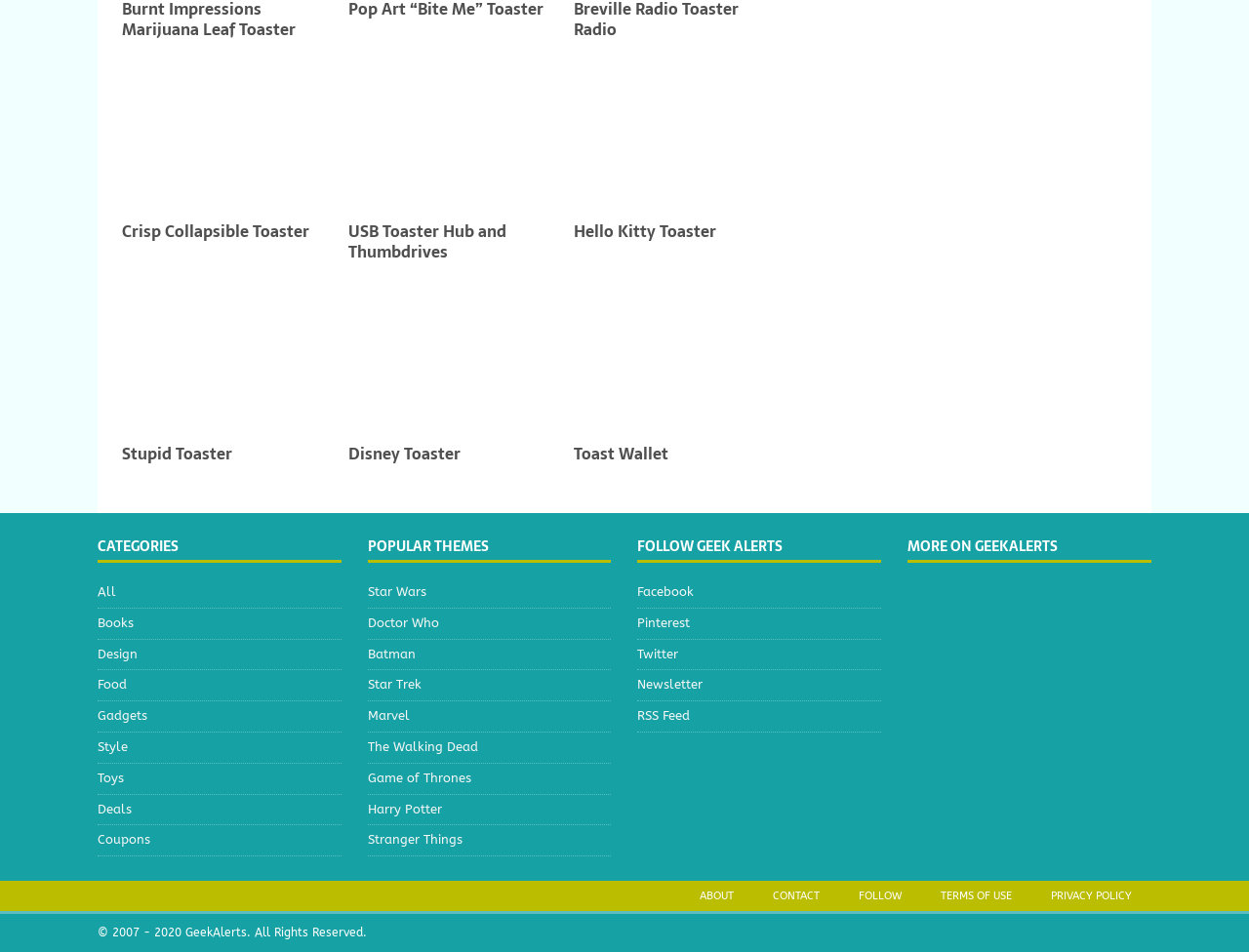Find the bounding box coordinates of the element you need to click on to perform this action: 'login'. The coordinates should be represented by four float values between 0 and 1, in the format [left, top, right, bottom].

None